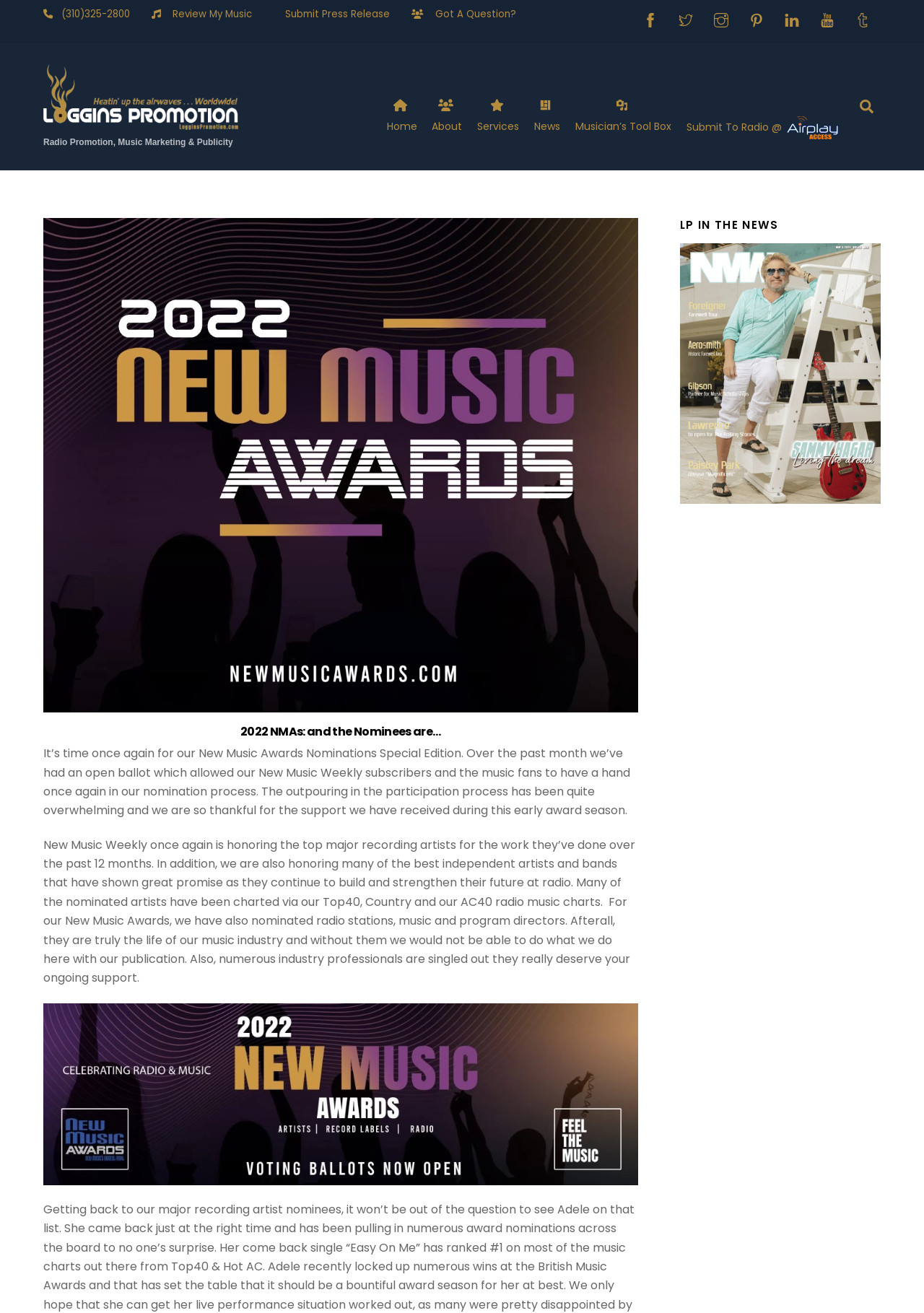Please identify the bounding box coordinates of the clickable area that will fulfill the following instruction: "Click the 'Review My Music' link". The coordinates should be in the format of four float numbers between 0 and 1, i.e., [left, top, right, bottom].

[0.174, 0.005, 0.273, 0.016]